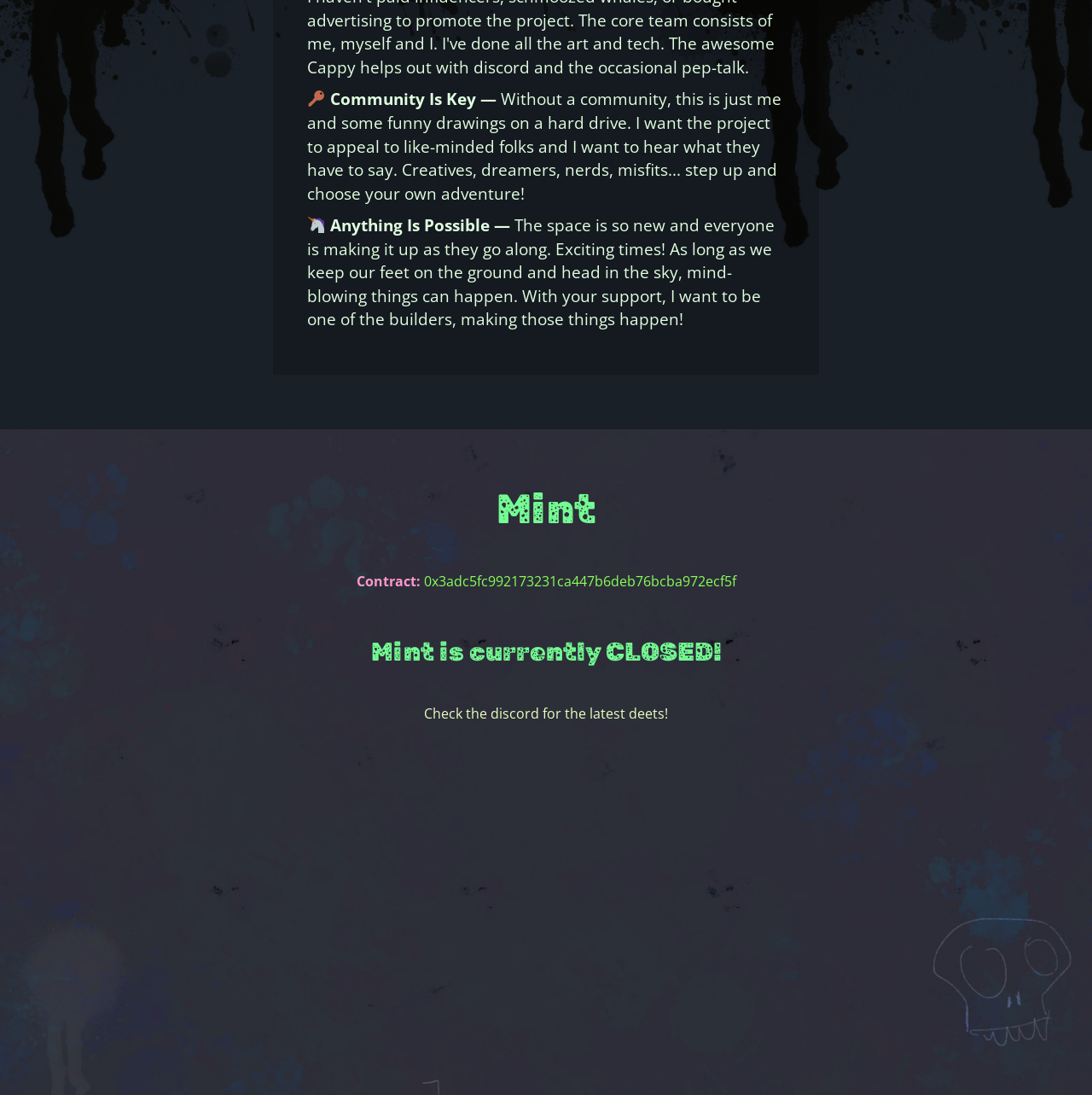Please provide the bounding box coordinate of the region that matches the element description: Check the discord. Coordinates should be in the format (top-left x, top-left y, bottom-right x, bottom-right y) and all values should be between 0 and 1.

[0.388, 0.643, 0.494, 0.66]